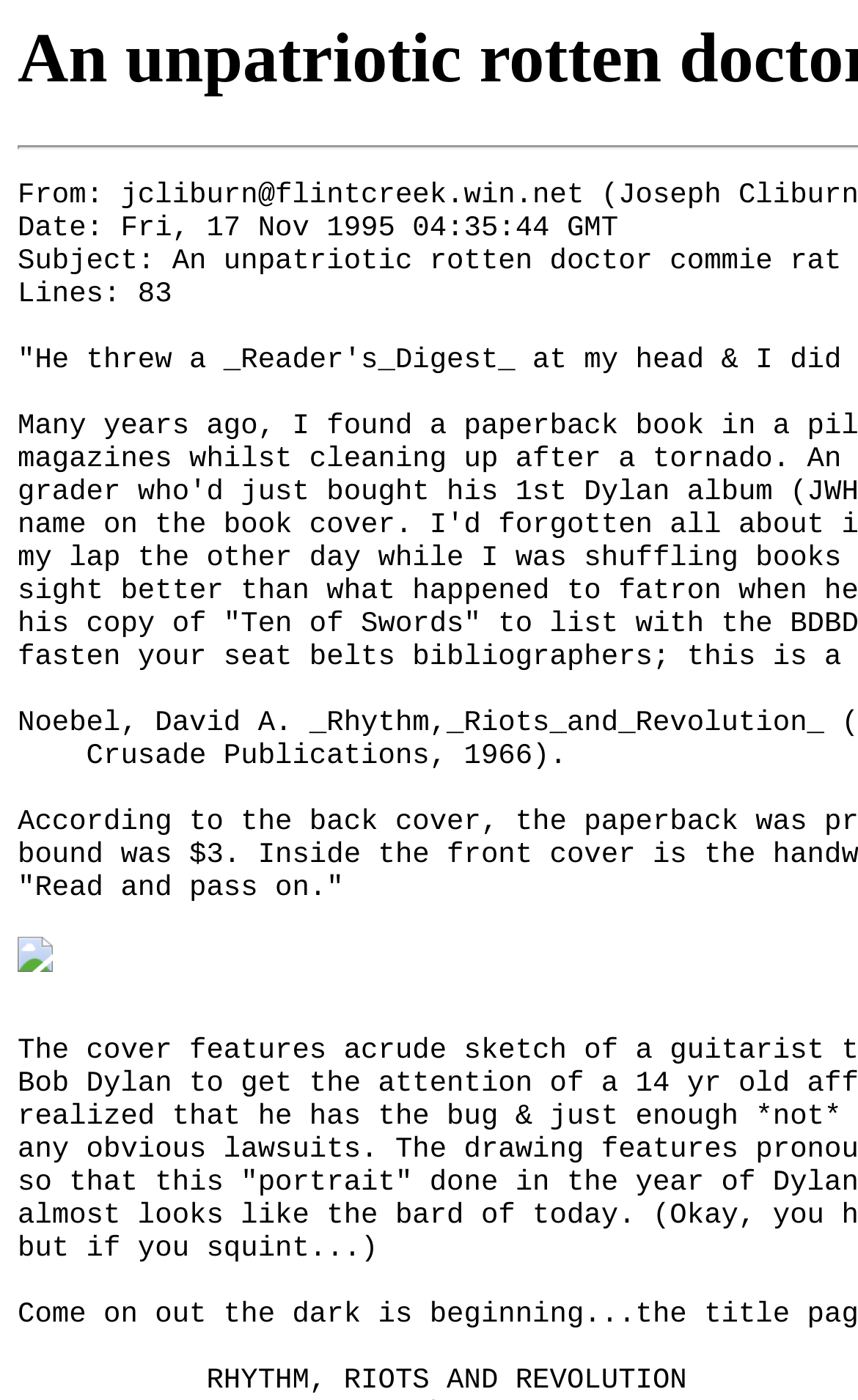Bounding box coordinates are given in the format (top-left x, top-left y, bottom-right x, bottom-right y). All values should be floating point numbers between 0 and 1. Provide the bounding box coordinate for the UI element described as: alt="Hampstead Chorus Logo"

None